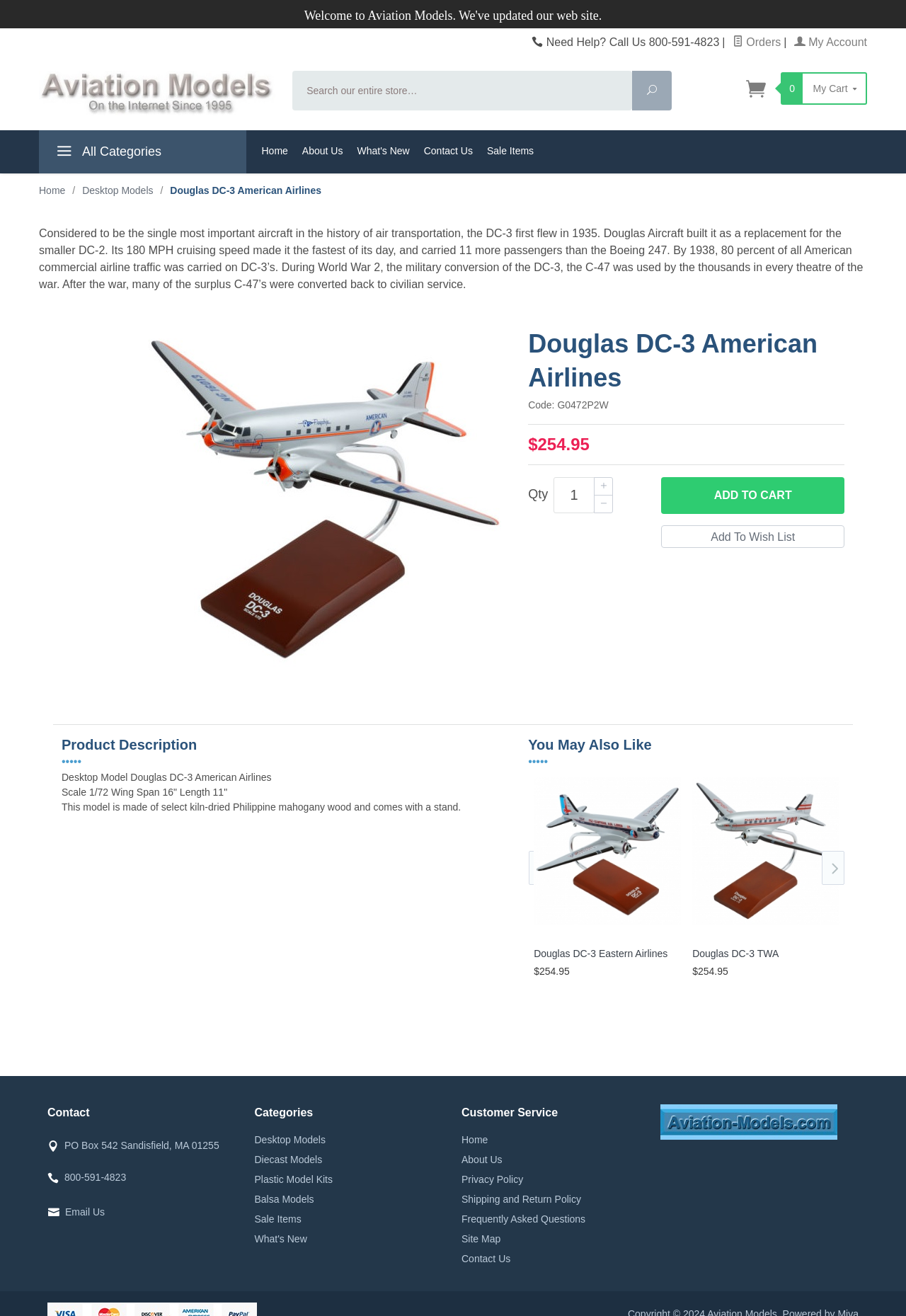Specify the bounding box coordinates of the area to click in order to follow the given instruction: "Search for a product."

[0.322, 0.054, 0.698, 0.084]